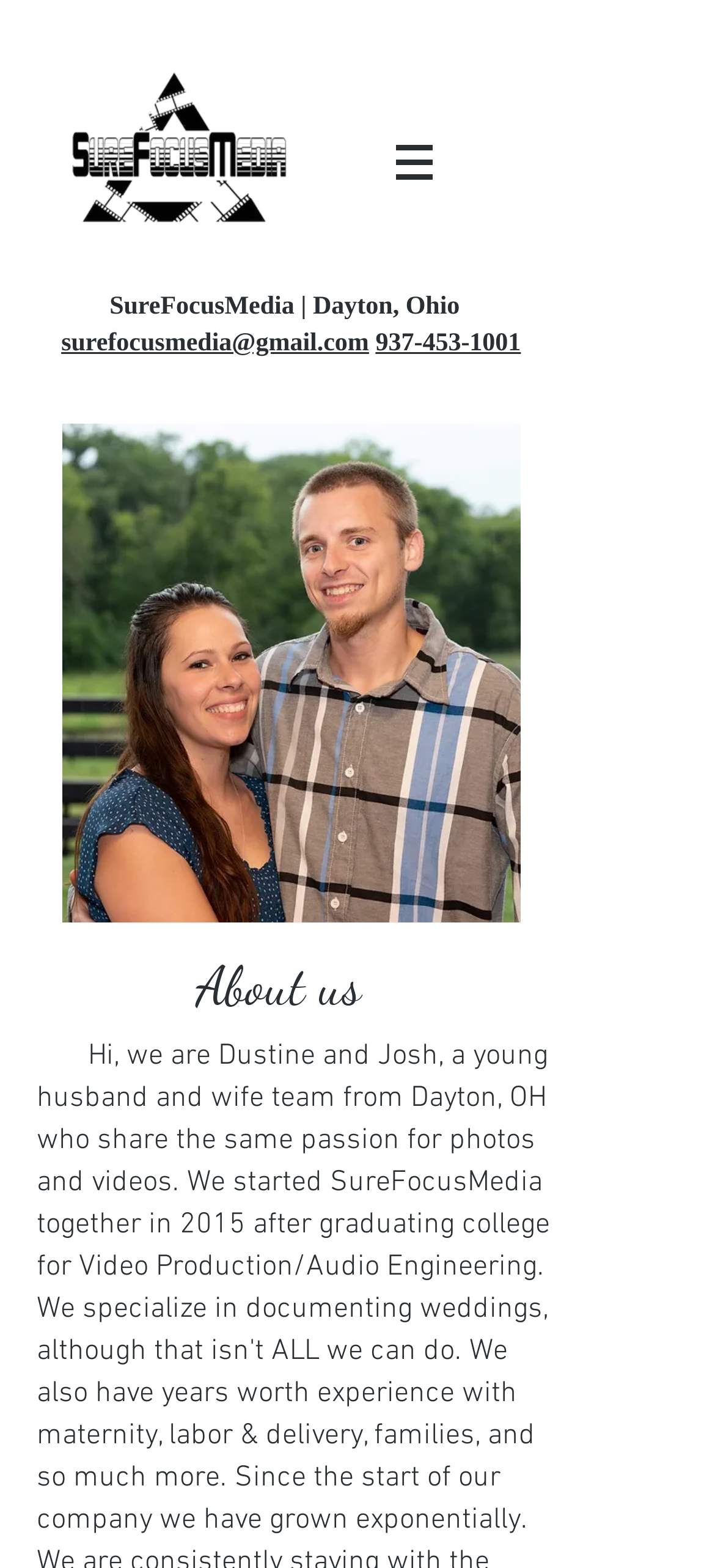What is the photographer's email?
Using the visual information, respond with a single word or phrase.

surefocusmedia@gmail.com